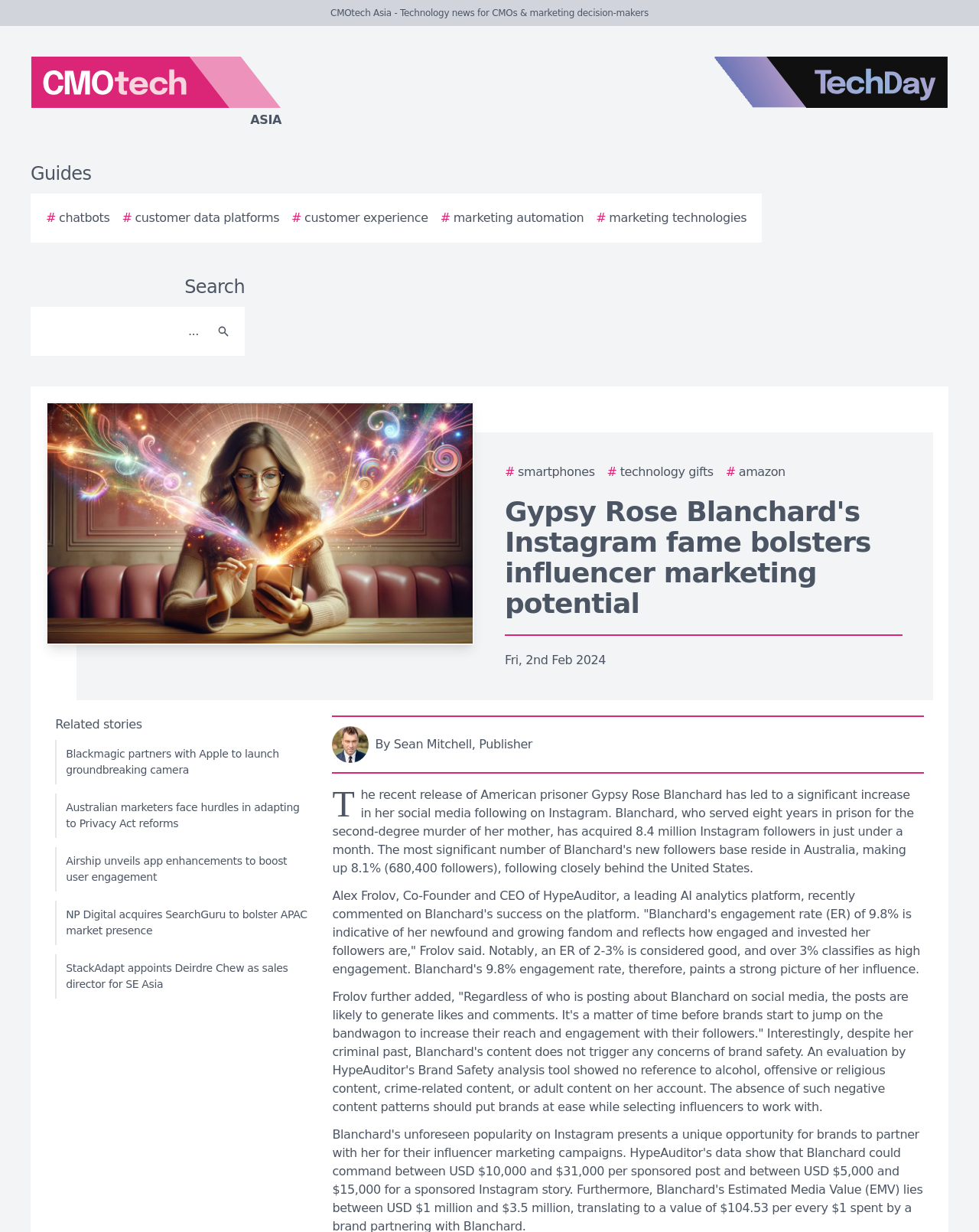Identify the bounding box of the HTML element described here: "# customer data platforms". Provide the coordinates as four float numbers between 0 and 1: [left, top, right, bottom].

[0.125, 0.17, 0.285, 0.184]